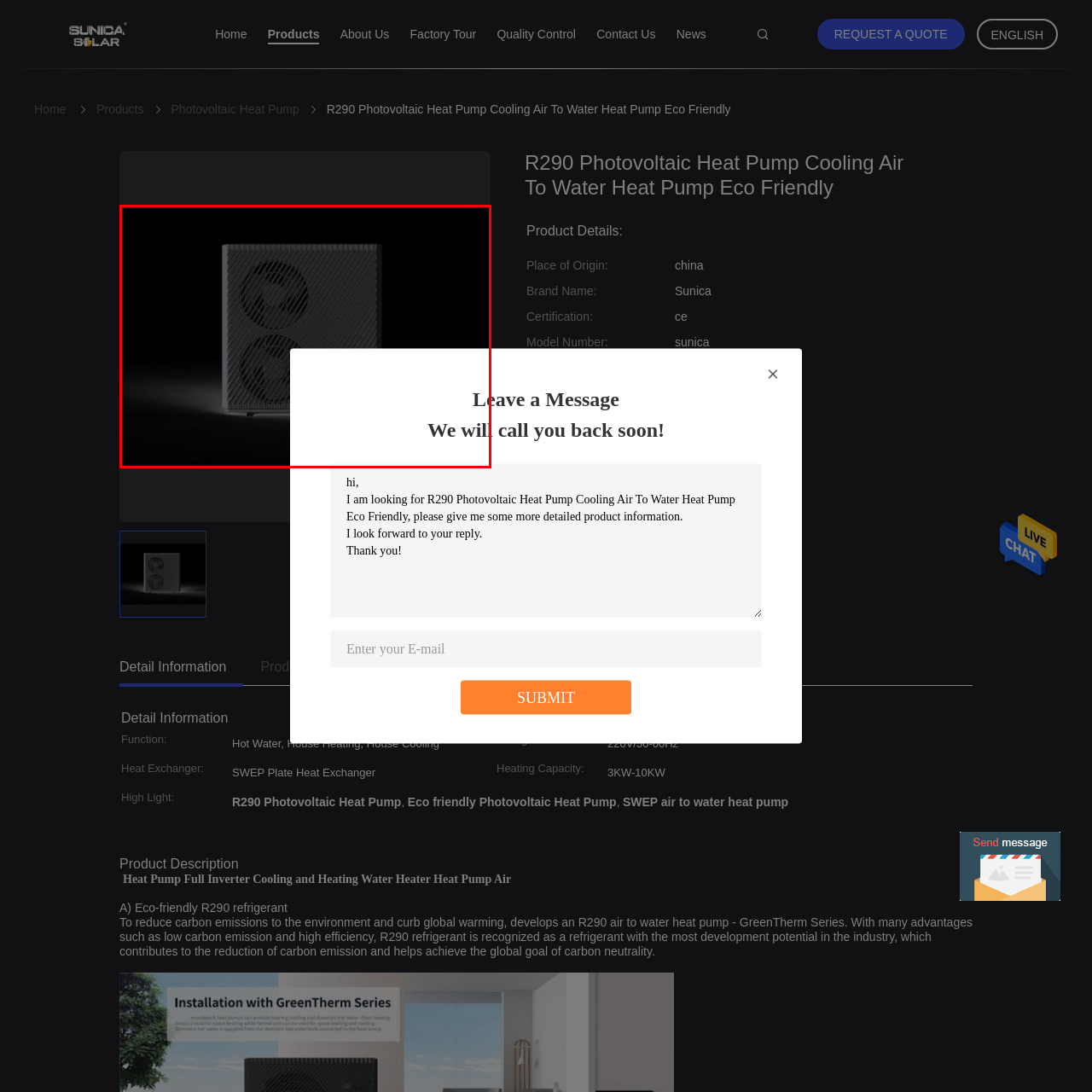What is the emphasis of the product line?
Check the content within the red bounding box and give a brief answer in one word or a short phrase.

Efficiency and low environmental impact